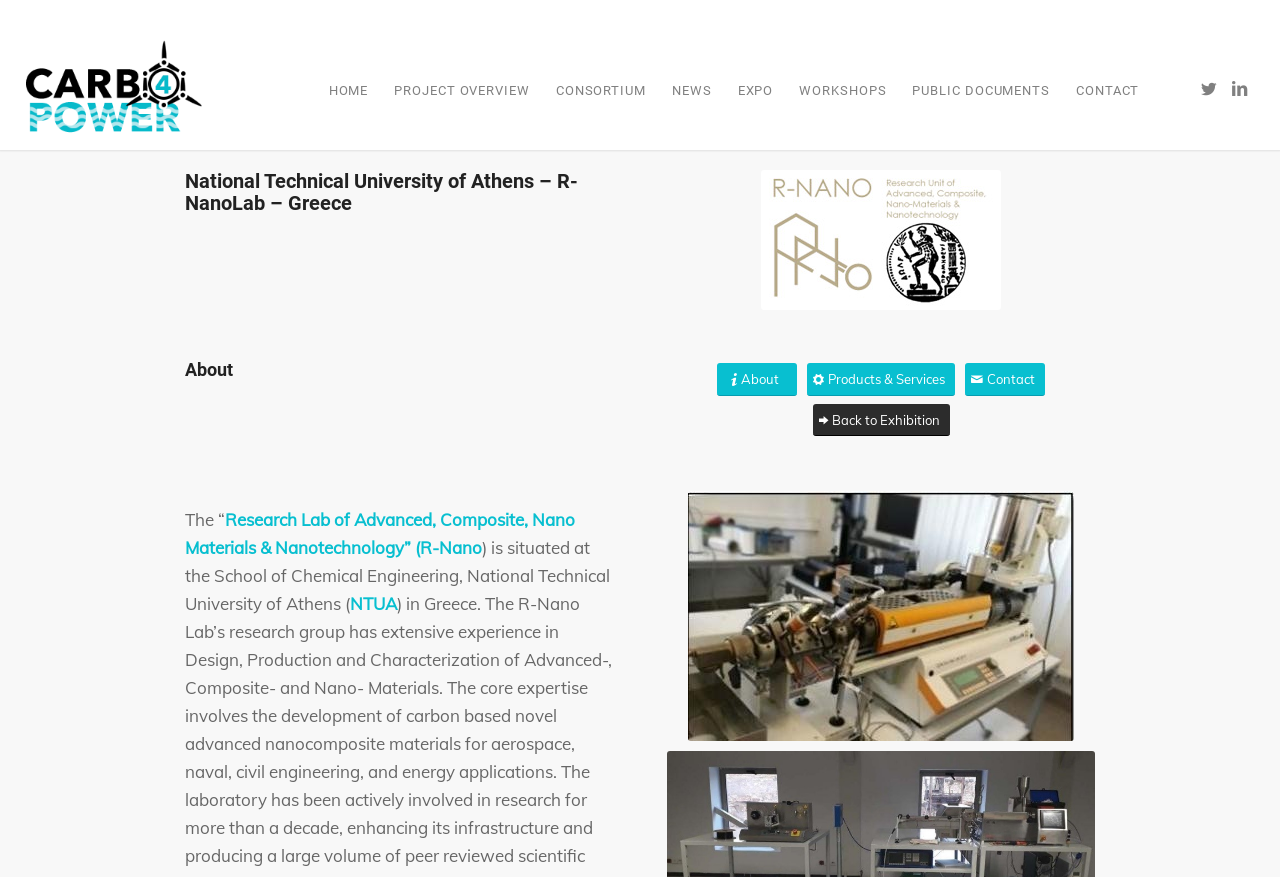How many images are there on the webpage?
Use the image to answer the question with a single word or phrase.

3